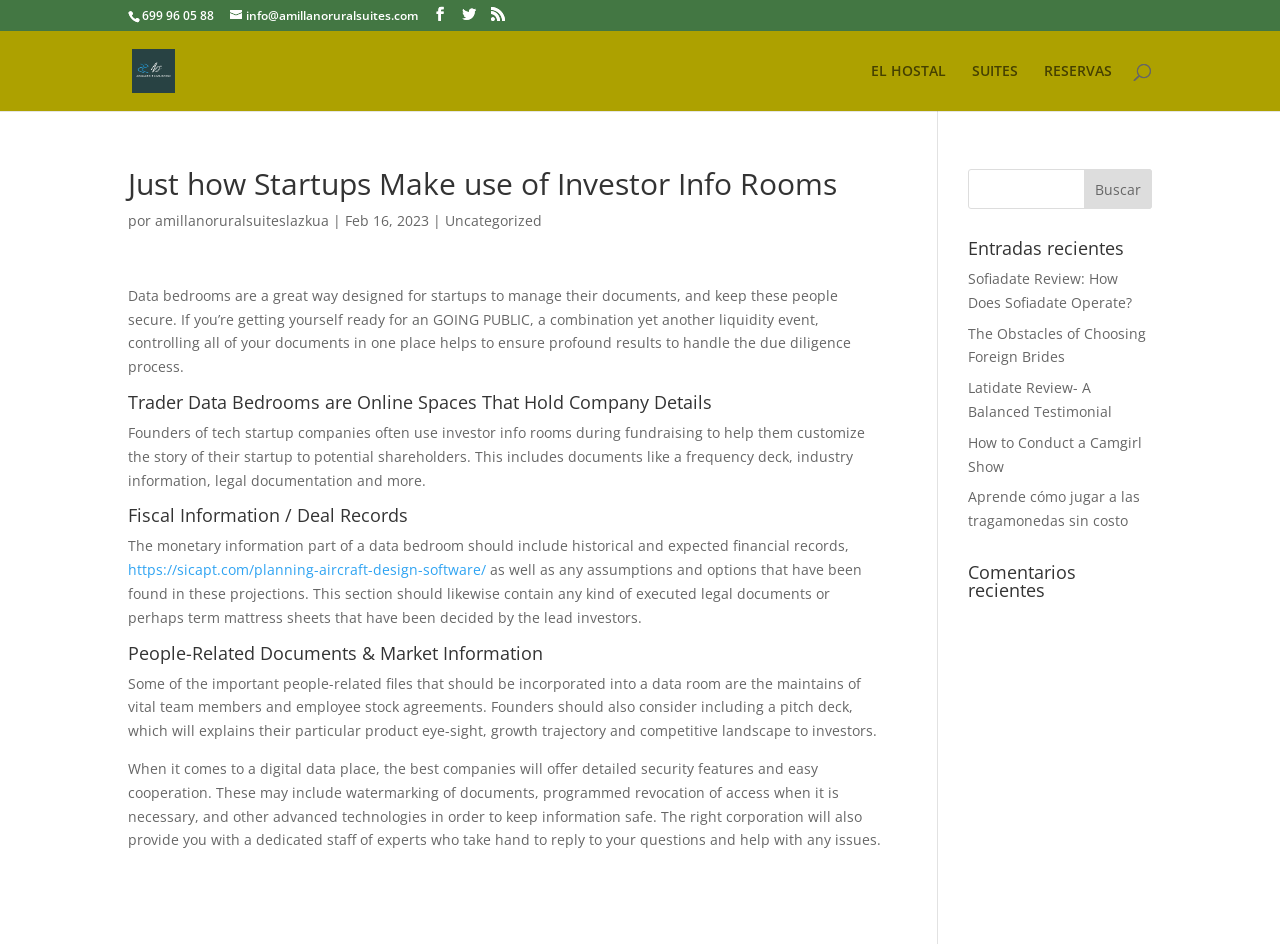Please identify the bounding box coordinates of the area that needs to be clicked to fulfill the following instruction: "Comment on this article."

None